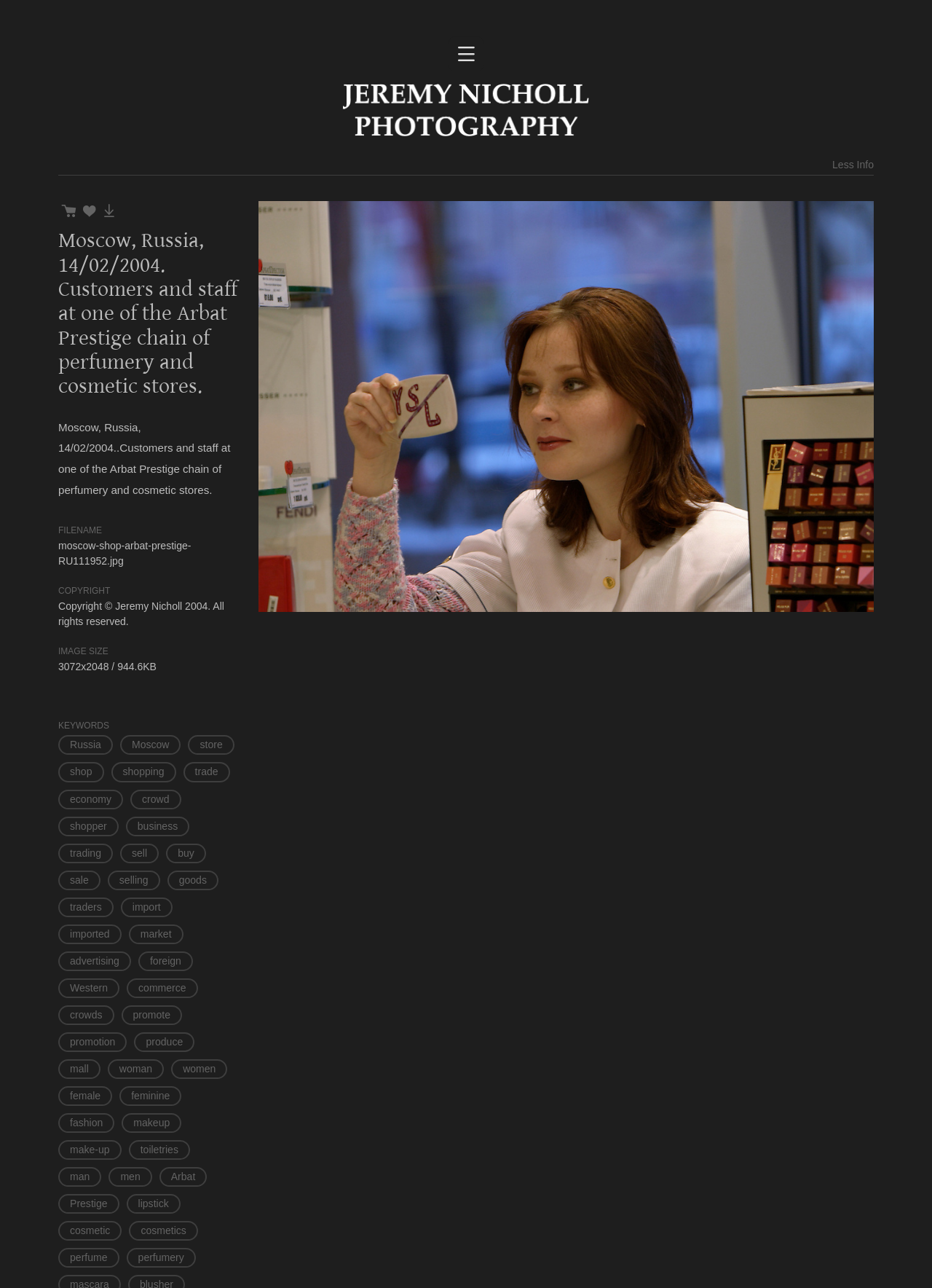Determine the coordinates of the bounding box that should be clicked to complete the instruction: "View the 'About' page". The coordinates should be represented by four float numbers between 0 and 1: [left, top, right, bottom].

[0.527, 0.127, 0.559, 0.136]